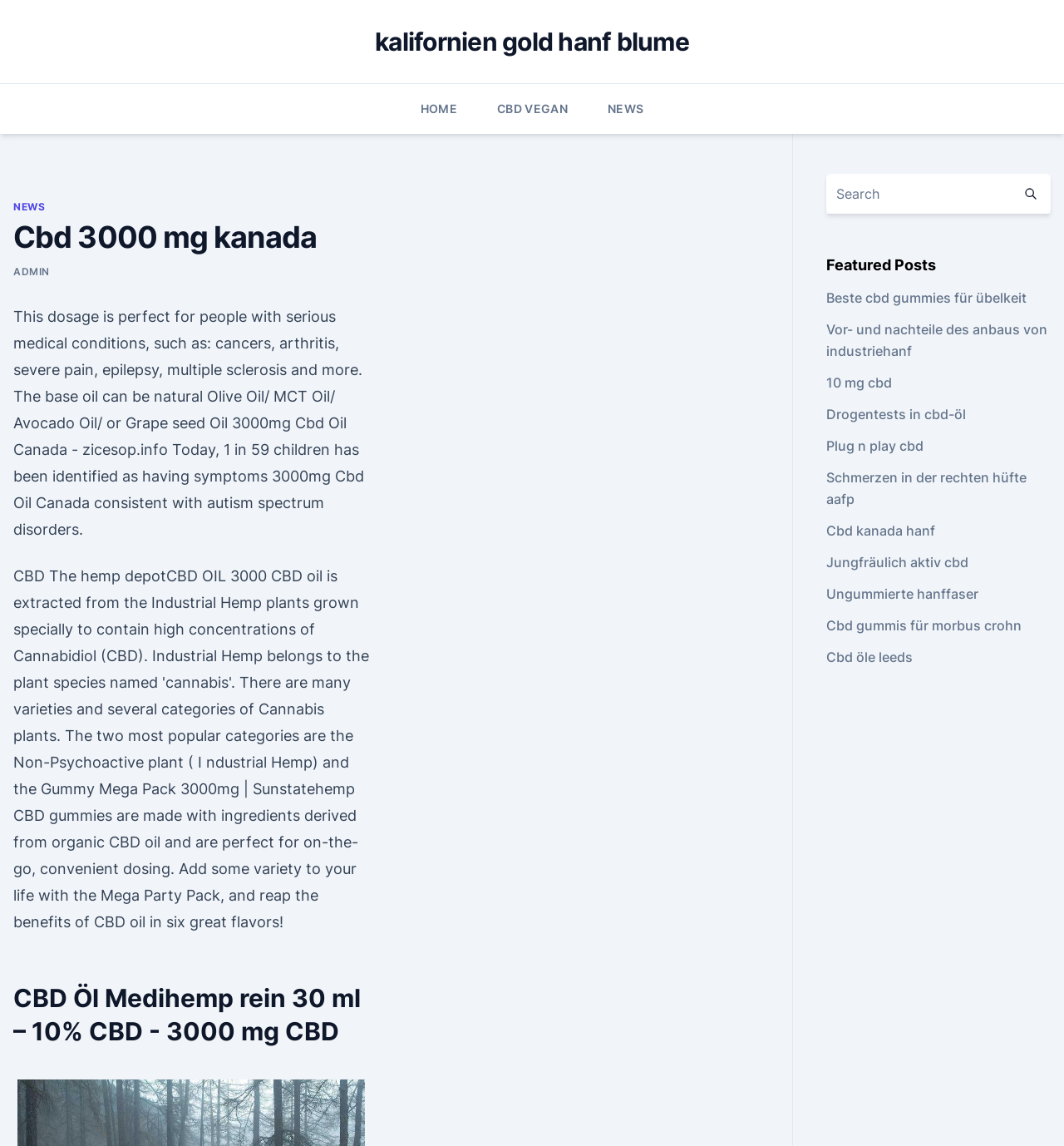Summarize the contents and layout of the webpage in detail.

This webpage is about CBD oil, specifically 3000mg CBD oil in Canada. At the top, there are four links: "kalifornien gold hanf blume", "HOME", "CBD VEGAN", and "NEWS". Below these links, there is a header section with a title "Cbd 3000 mg kanada" and a link to "ADMIN". 

To the right of the header section, there is a block of text describing the benefits of 3000mg CBD oil for people with serious medical conditions. Below this text, there is a heading "CBD Öl Medihemp rein 30 ml – 10% CBD - 3000 mg CBD".

On the right side of the page, there is a search bar with a textbox and a button. Above the search bar, there is a heading "Featured Posts". Below the search bar, there are nine links to various articles related to CBD oil, including "Beste cbd gummies für übelkeit", "Vor- und nachteile des anbaus von industriehanf", and "Cbd kanada hanf".